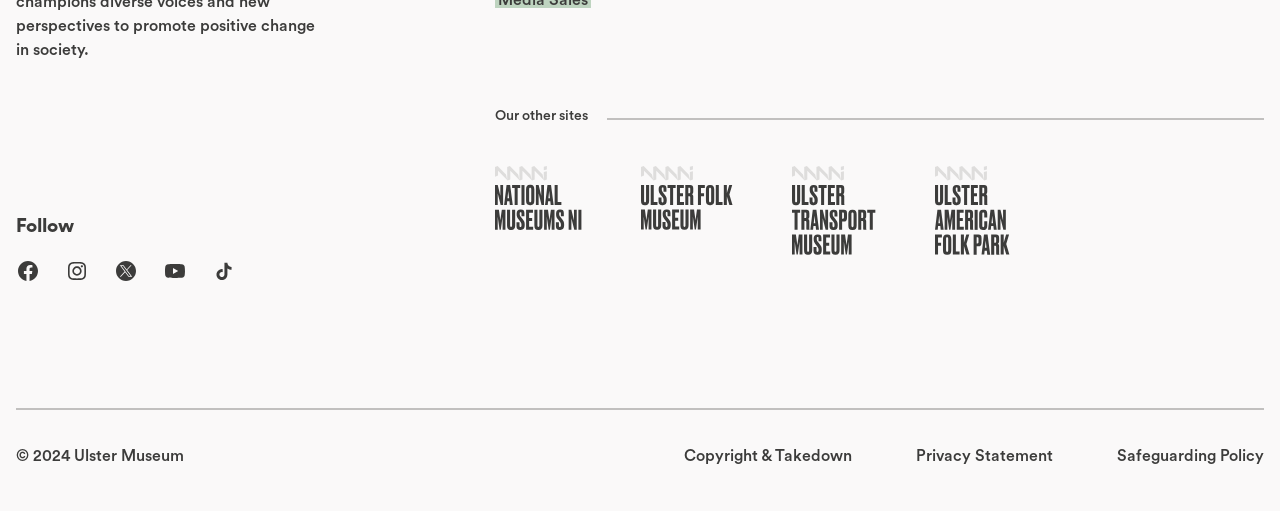What is the purpose of the links at the bottom?
Use the image to give a comprehensive and detailed response to the question.

The links at the bottom, including 'Copyright & Takedown', 'Privacy Statement', and 'Safeguarding Policy', are likely links to the website's policies and guidelines, providing users with information on how the website handles copyright, privacy, and safeguarding.